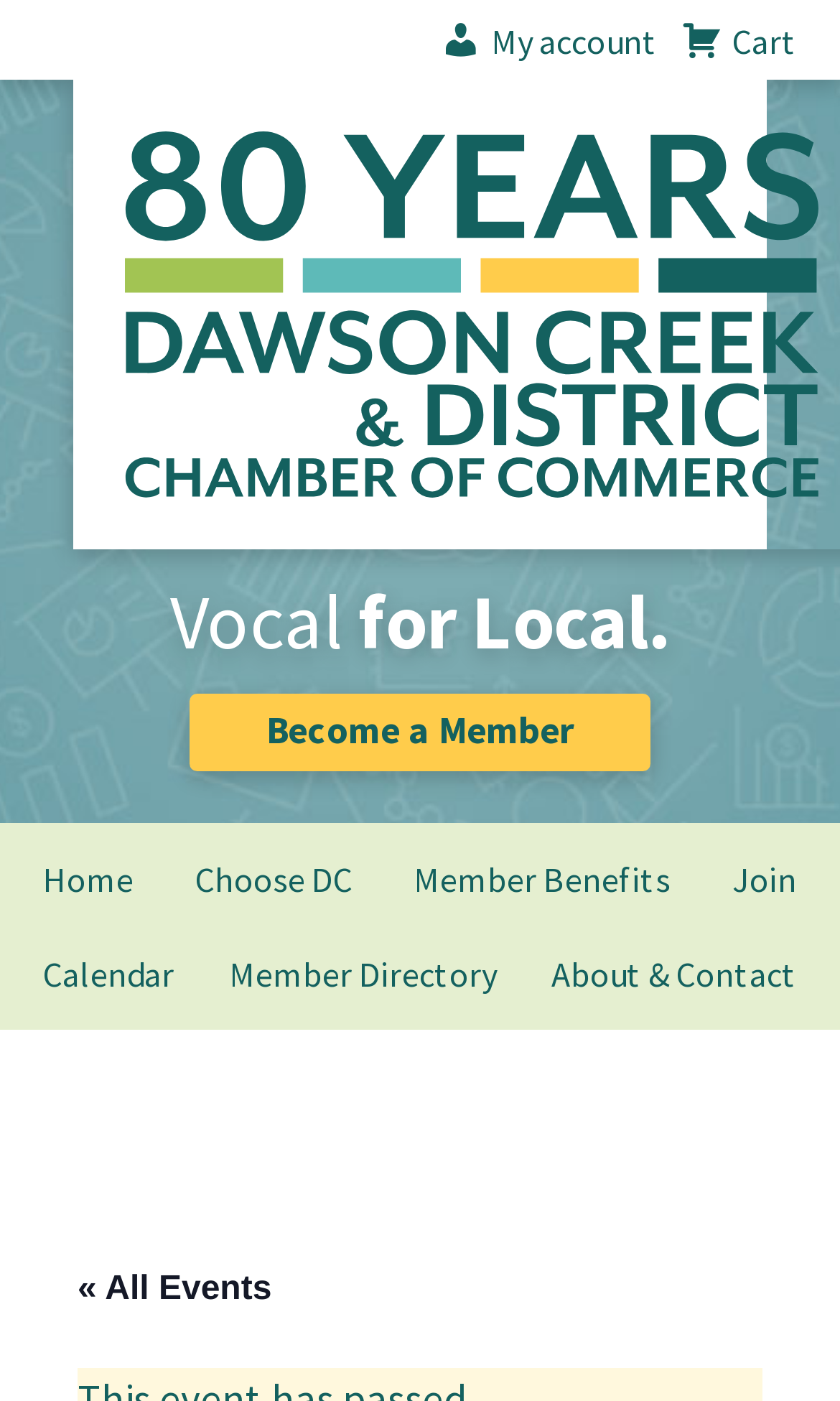How many links are in the top navigation bar?
Look at the image and respond with a one-word or short phrase answer.

8